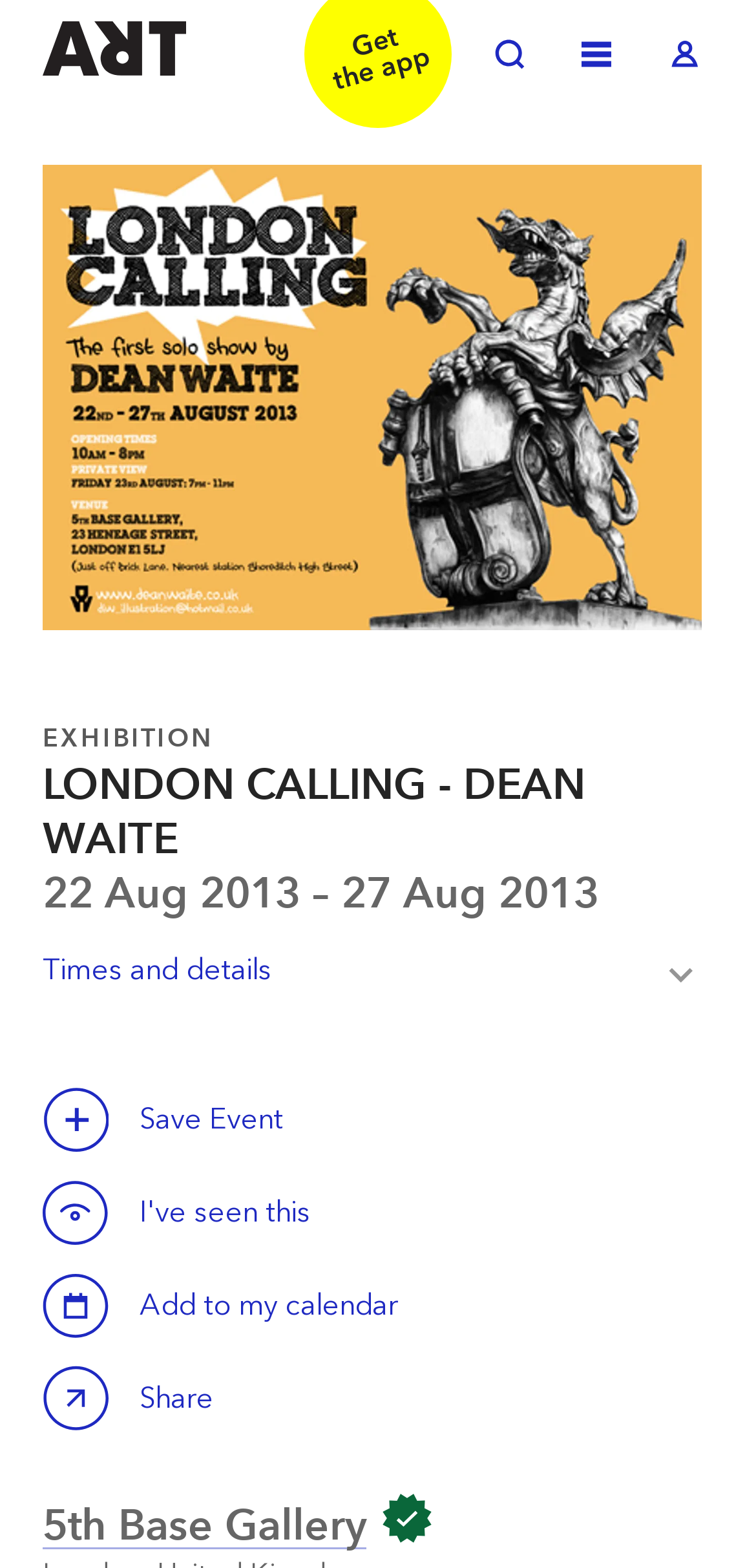Highlight the bounding box of the UI element that corresponds to this description: "Save this event".

[0.056, 0.752, 0.144, 0.794]